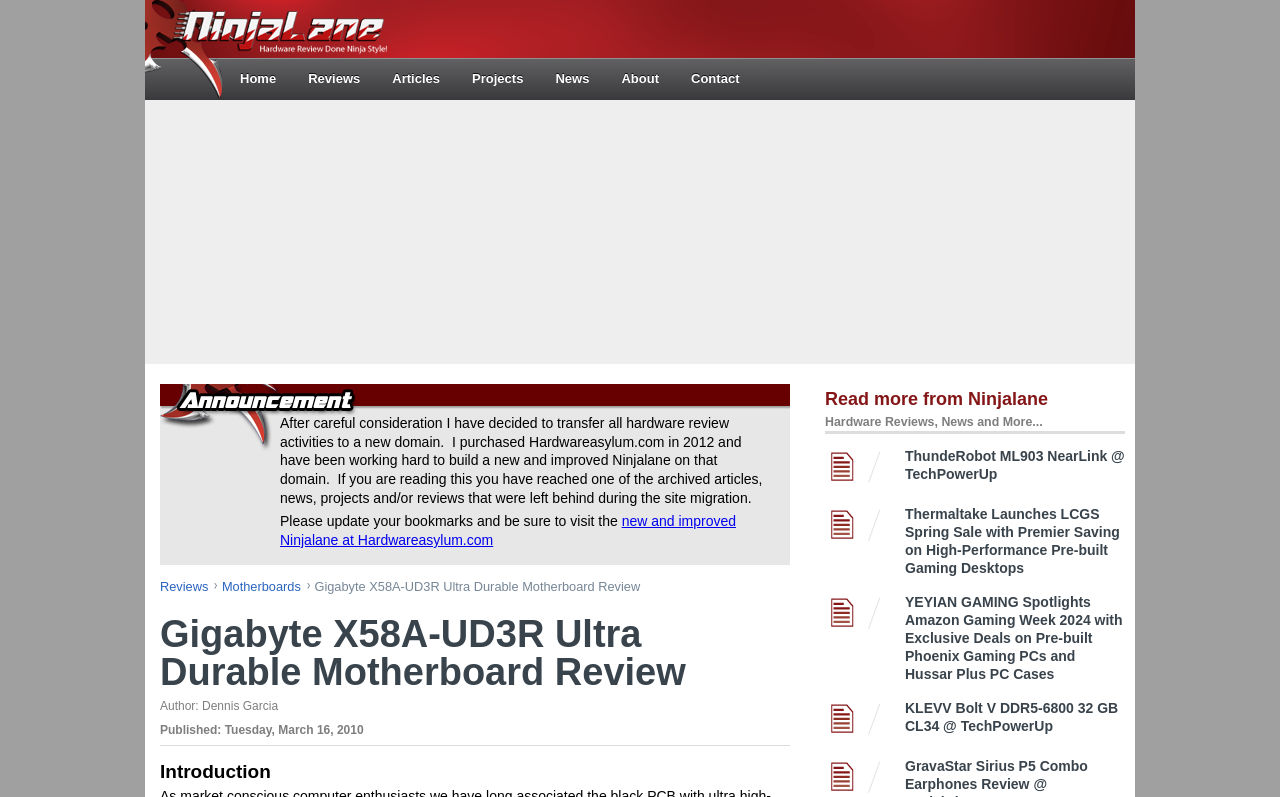How many related links are there at the bottom of the webpage?
Please provide a comprehensive answer based on the information in the image.

I found the answer by counting the number of links at the bottom of the webpage, which are 'ThundeRobot ML903 NearLink @ TechPowerUp', 'Thermaltake Launches LCGS Spring Sale with Premier Saving on High-Performance Pre-built Gaming Desktops', 'YEYIAN GAMING Spotlights Amazon Gaming Week 2024 with Exclusive Deals on Pre-built Phoenix Gaming PCs and Hussar Plus PC Cases', and 'KLEVV Bolt V DDR5-6800 32 GB CL34 @ TechPowerUp', indicating that there are 4 related links.